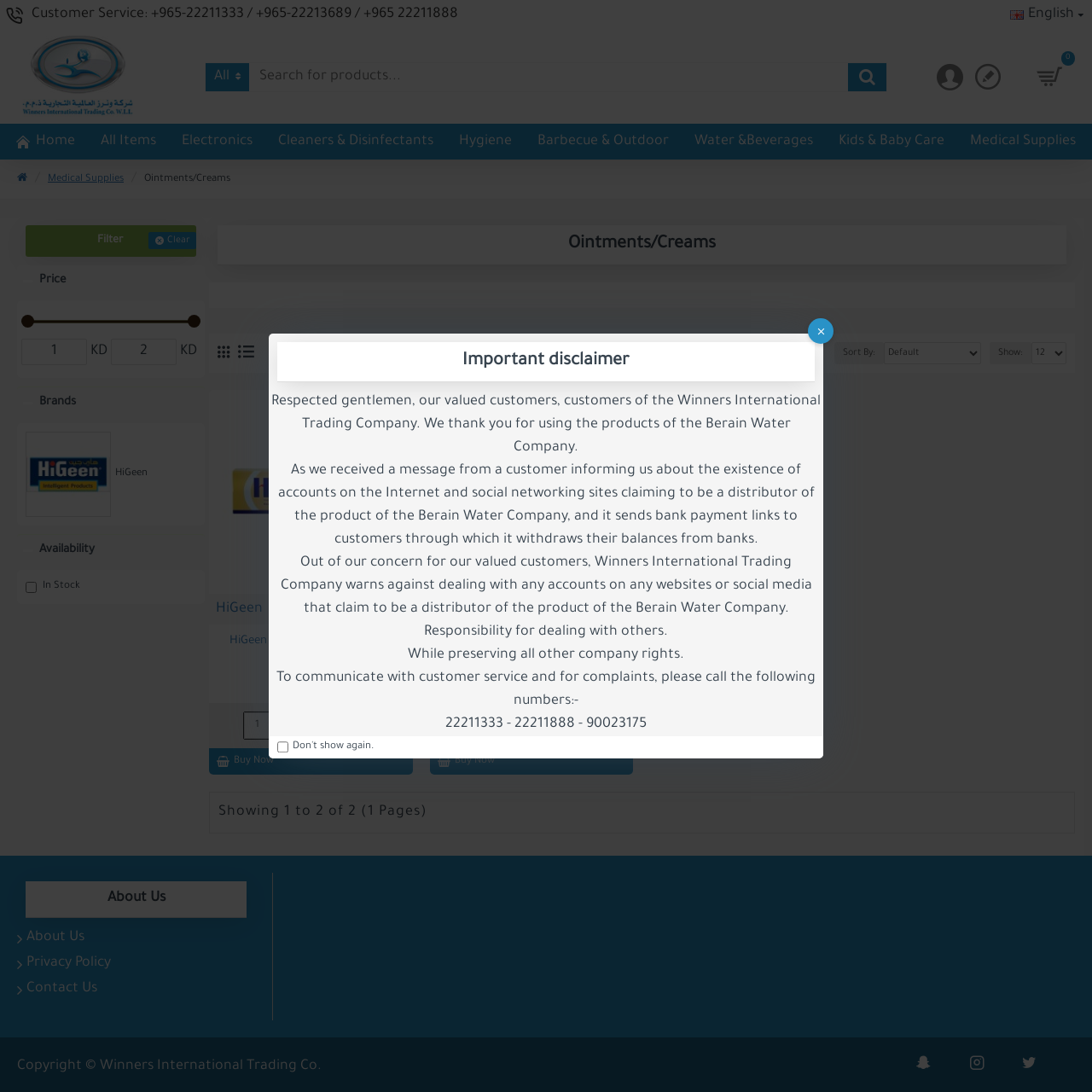Bounding box coordinates must be specified in the format (top-left x, top-left y, bottom-right x, bottom-right y). All values should be floating point numbers between 0 and 1. What are the bounding box coordinates of the UI element described as: HiGeen Barrad Massage Cream 120ML

[0.401, 0.58, 0.572, 0.61]